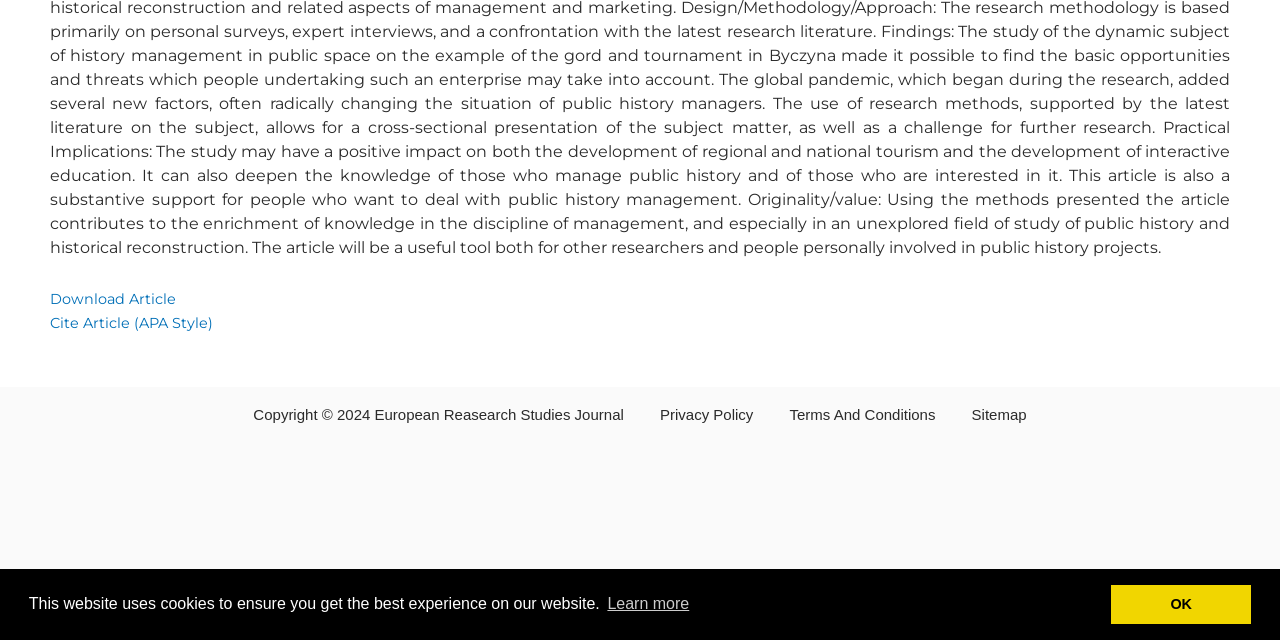Identify the bounding box of the UI component described as: "Cite Article (APA Style)".

[0.039, 0.49, 0.166, 0.518]